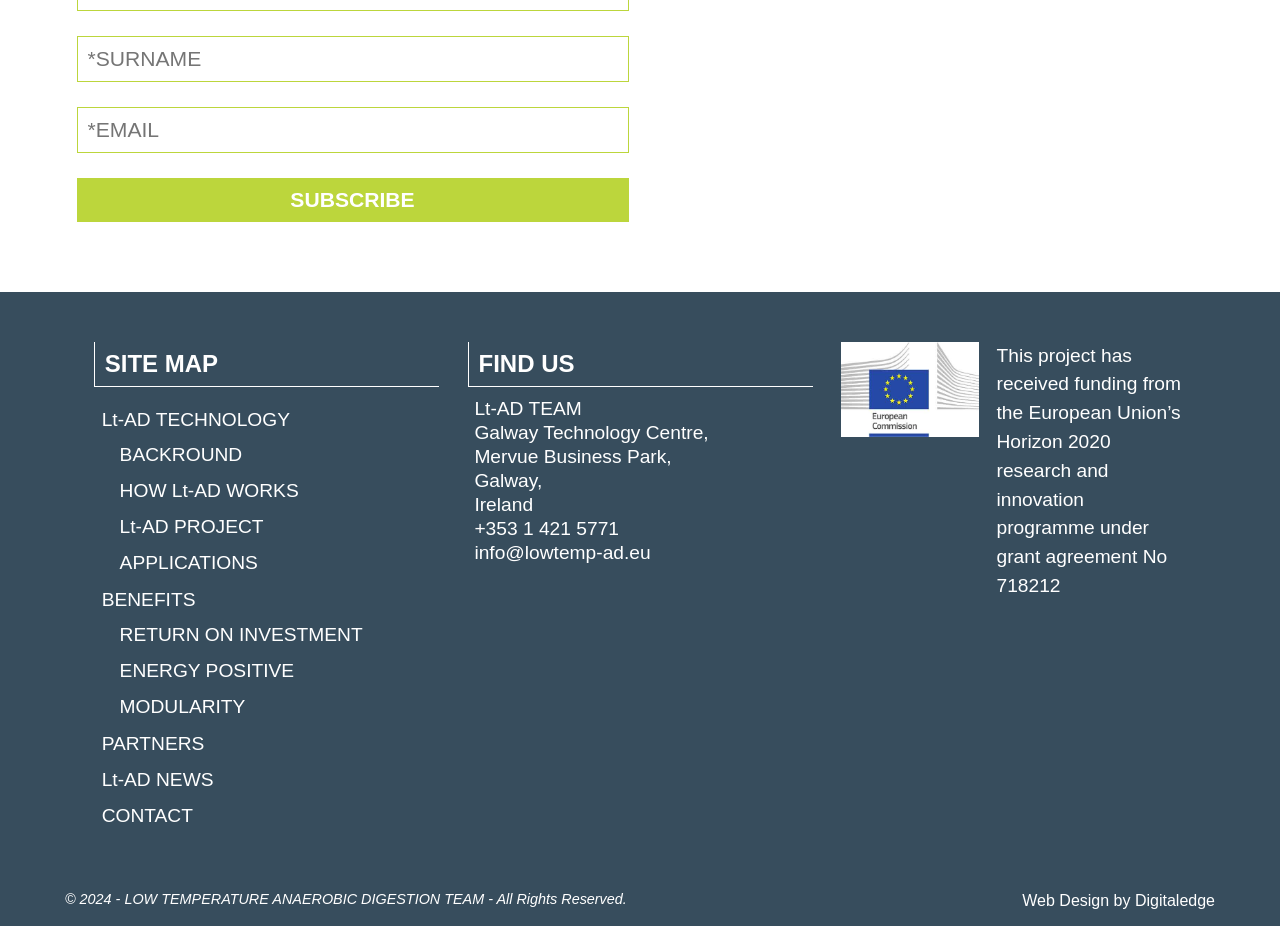Respond with a single word or phrase for the following question: 
What is the copyright year of the webpage?

2024